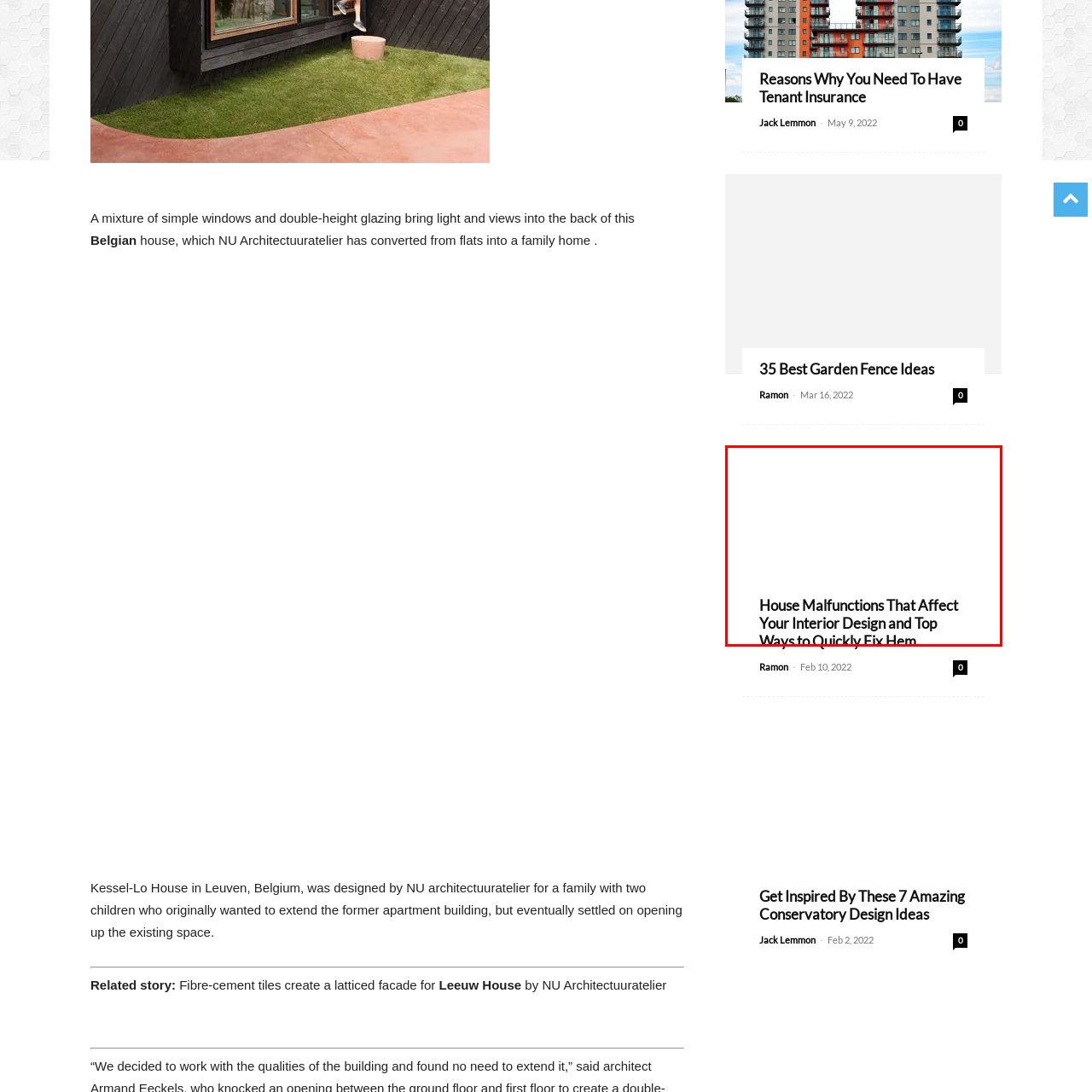What is the purpose of the bold typography?
Observe the section of the image outlined in red and answer concisely with a single word or phrase.

To capture attention